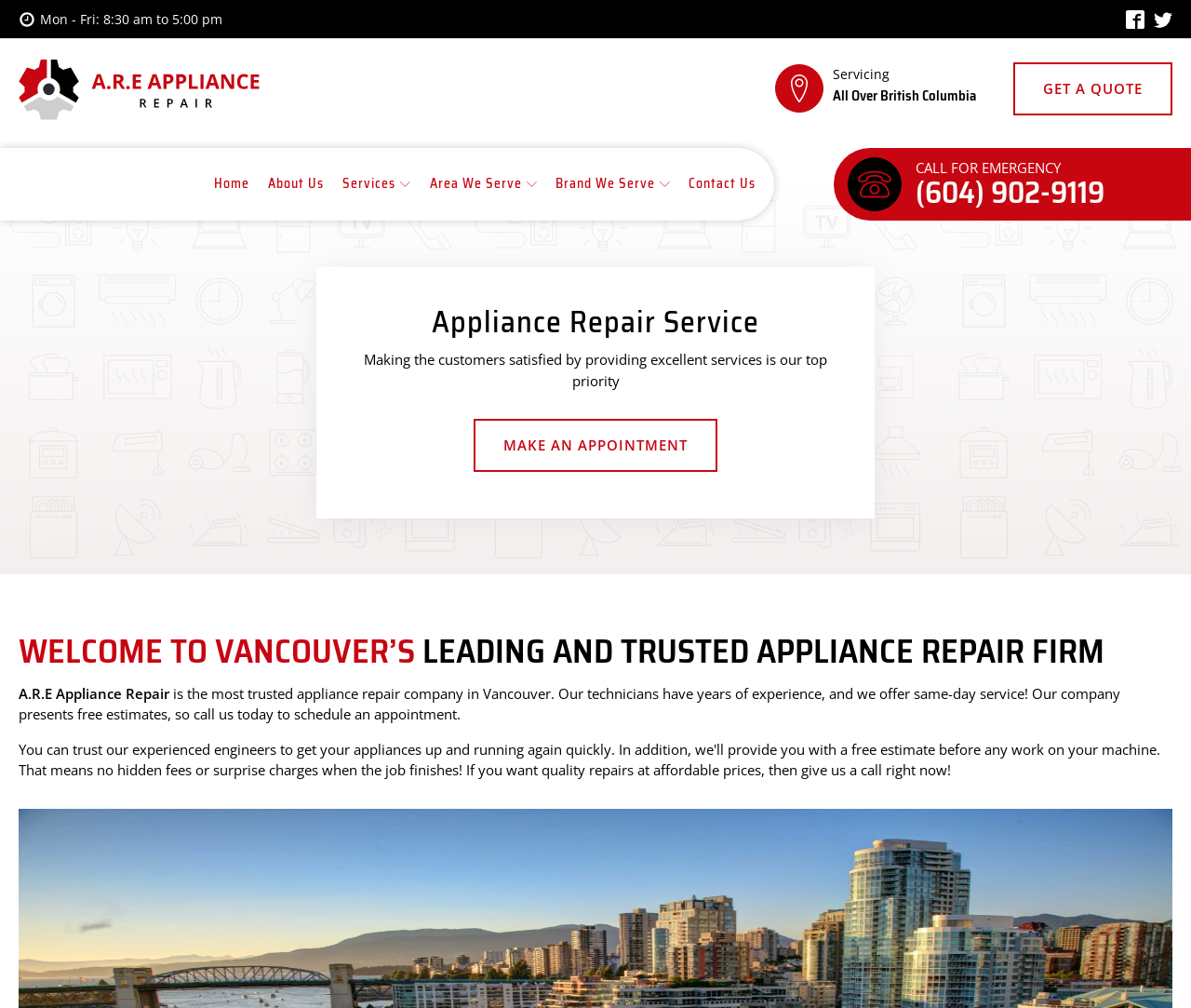Please find the bounding box coordinates of the element that must be clicked to perform the given instruction: "Make an appointment". The coordinates should be four float numbers from 0 to 1, i.e., [left, top, right, bottom].

[0.398, 0.416, 0.602, 0.468]